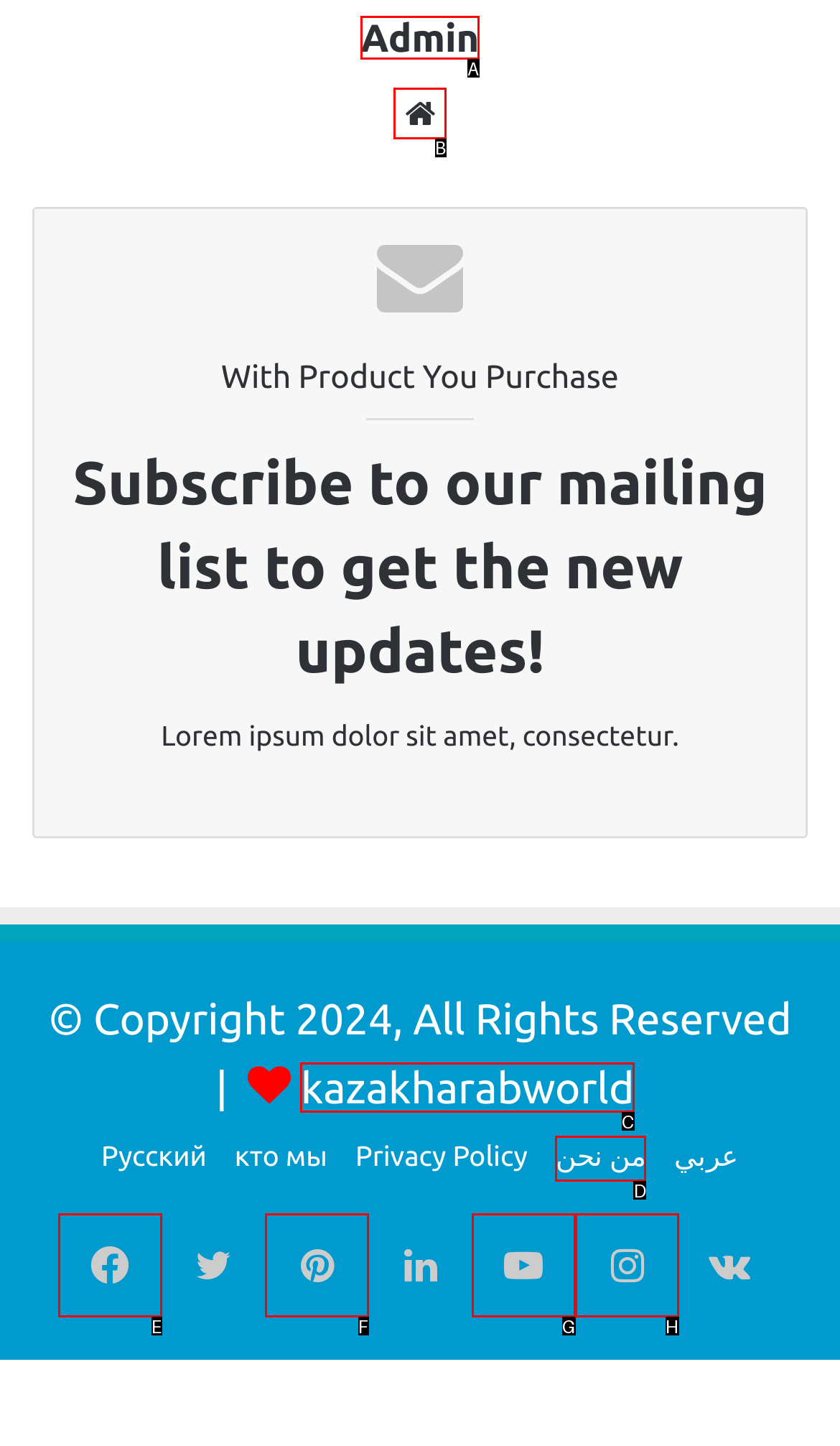Provide the letter of the HTML element that you need to click on to perform the task: Visit Website.
Answer with the letter corresponding to the correct option.

B